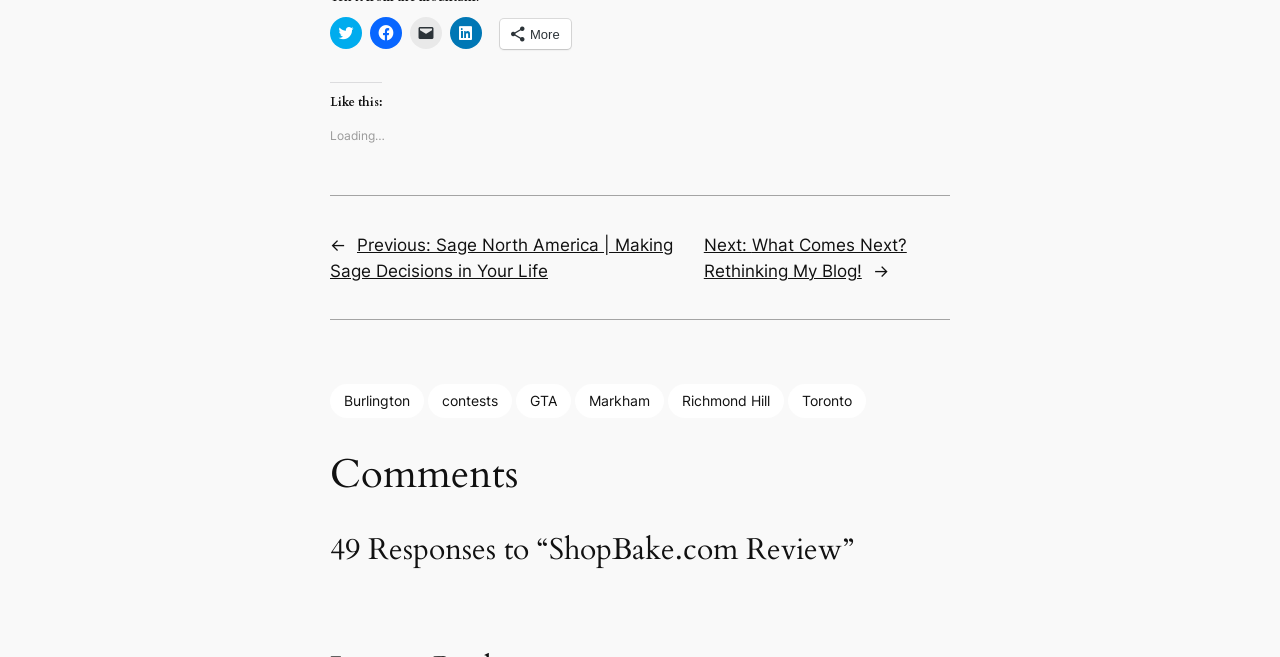Could you locate the bounding box coordinates for the section that should be clicked to accomplish this task: "Select Burlington".

[0.258, 0.584, 0.331, 0.637]